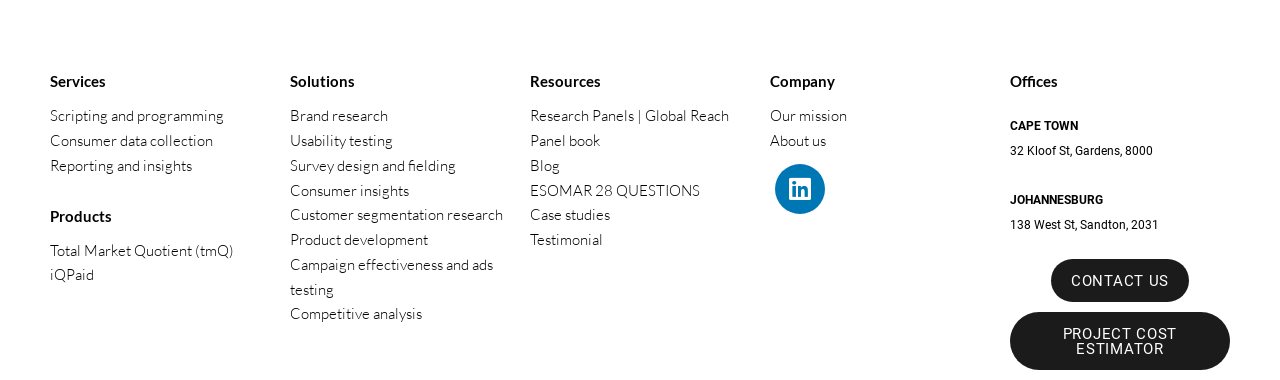Please identify the bounding box coordinates of the clickable region that I should interact with to perform the following instruction: "View Total Market Quotient (tmQ)". The coordinates should be expressed as four float numbers between 0 and 1, i.e., [left, top, right, bottom].

[0.039, 0.628, 0.211, 0.693]